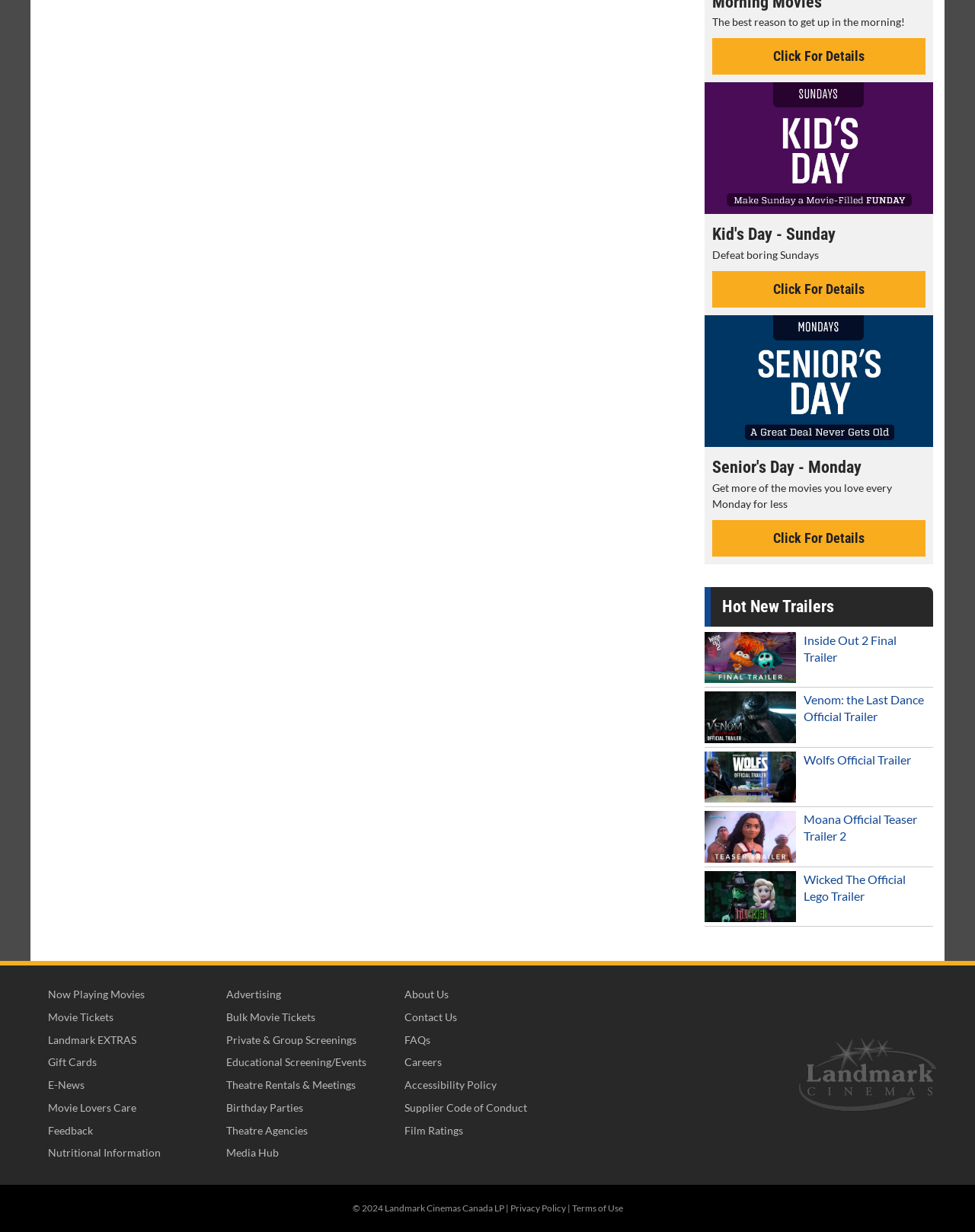Please provide a brief answer to the question using only one word or phrase: 
What is the main purpose of this website?

Movie tickets and showtimes